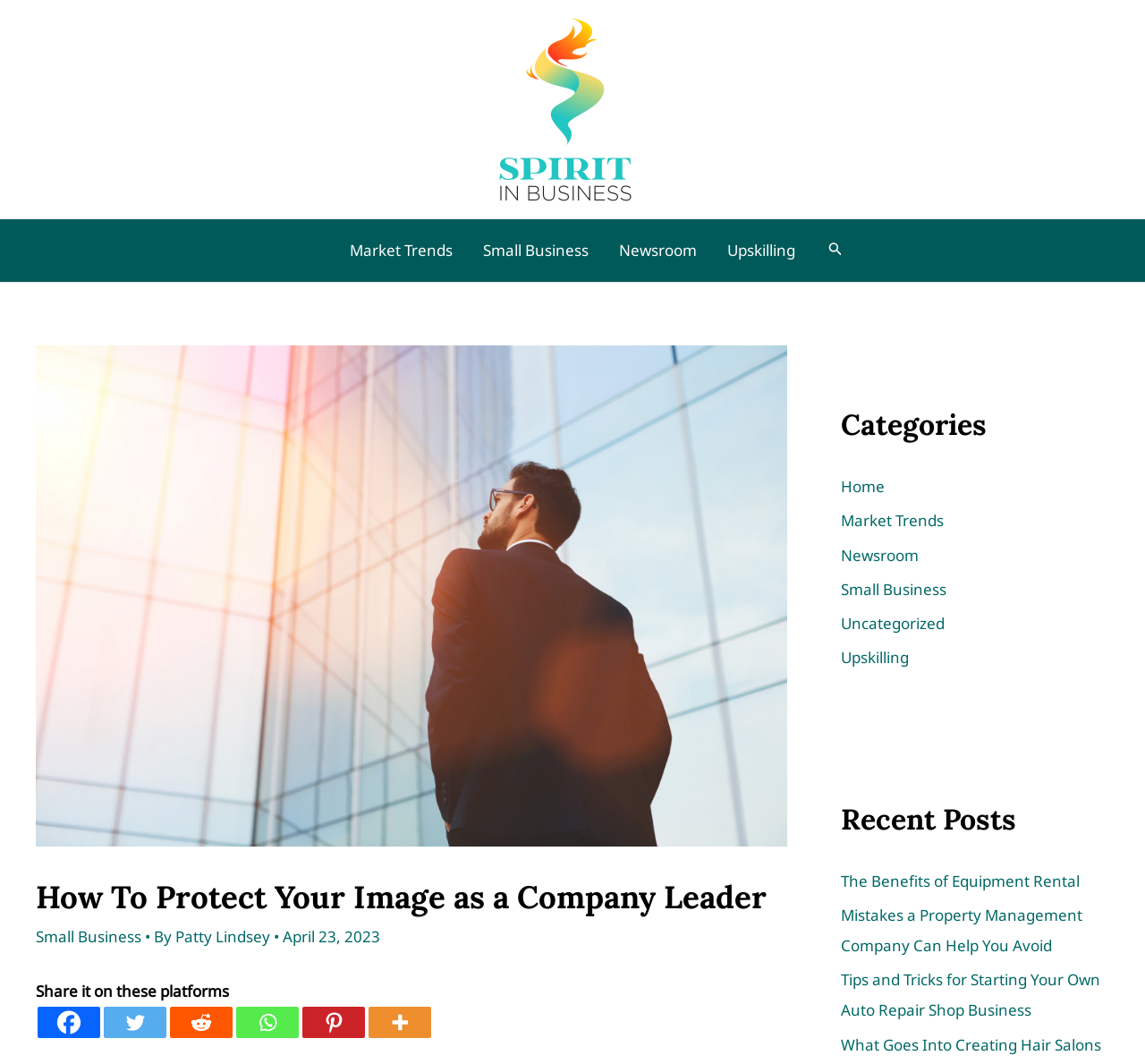Construct a comprehensive caption that outlines the webpage's structure and content.

The webpage is about protecting one's image as a company leader, with a focus on proactive strategies. At the top left, there is a logo of "Spirit In Business" accompanied by a link to the website. Below the logo, there is a navigation menu with links to various categories such as "Market Trends", "Small Business", "Newsroom", and "Upskilling".

On the right side of the page, there is a search icon link with a small image. Below the navigation menu, there is a header section with an image of a business leader looking up, accompanied by a heading that reads "How To Protect Your Image as a Company Leader". The heading is followed by the author's name, "Patty Lindsey", and the date "April 23, 2023".

Below the header section, there are social media links to share the article on various platforms such as Facebook, Twitter, Reddit, and more. On the right side of the page, there is a complementary section with a heading that reads "Categories". This section contains a navigation menu with links to various categories such as "Home", "Market Trends", "Newsroom", and more.

Further down the page, there is a section with a heading that reads "Recent Posts". This section contains links to three recent articles, including "The Benefits of Equipment Rental", "Mistakes a Property Management Company Can Help You Avoid", and "Tips and Tricks for Starting Your Own Auto Repair Shop Business".